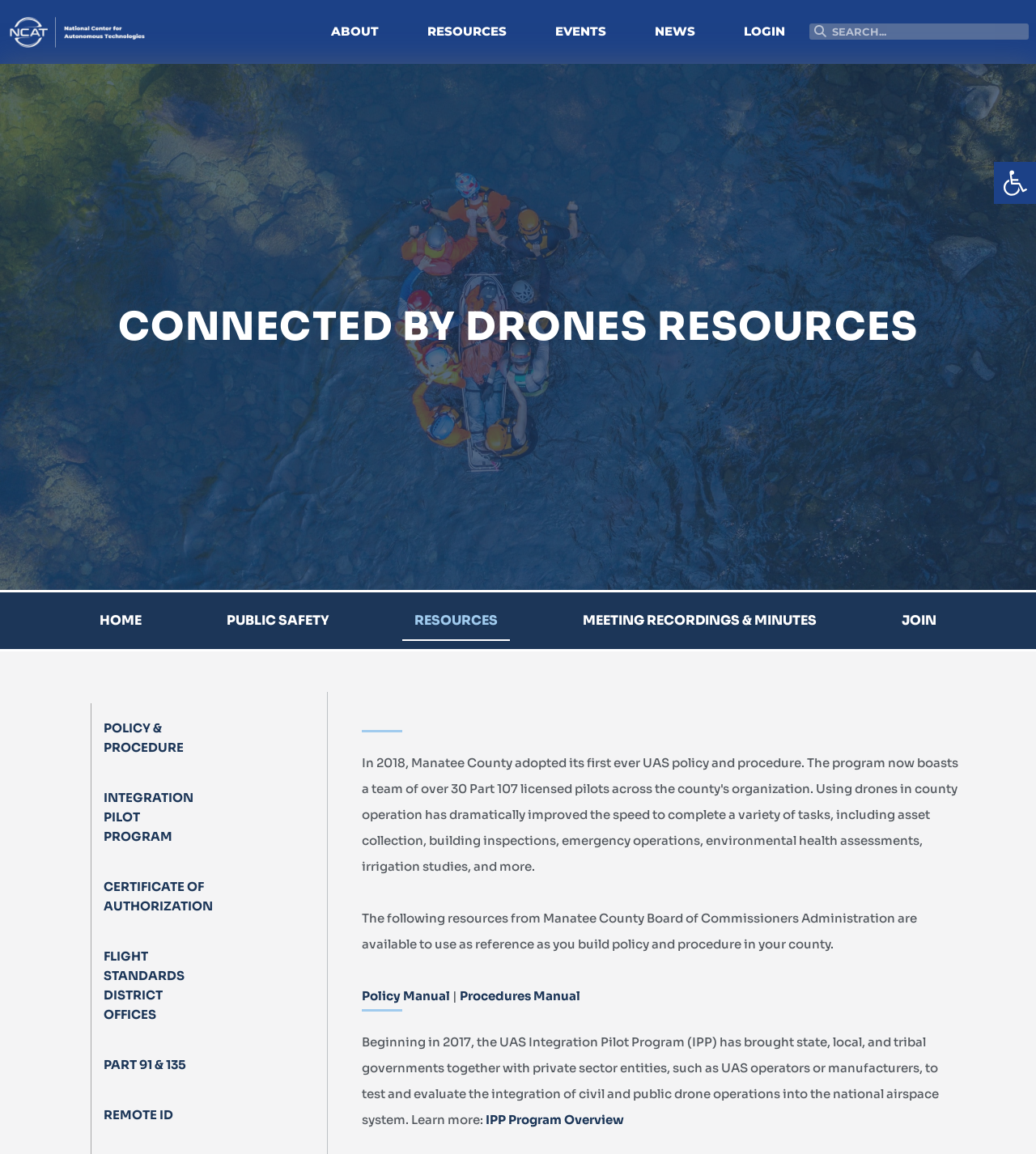Based on the image, provide a detailed and complete answer to the question: 
What is the topic of the webpage?

By examining the content of the webpage, I can see that it is focused on providing resources and information related to drones and aviation, including policy and procedure integration, flight standards, and remote ID operations.